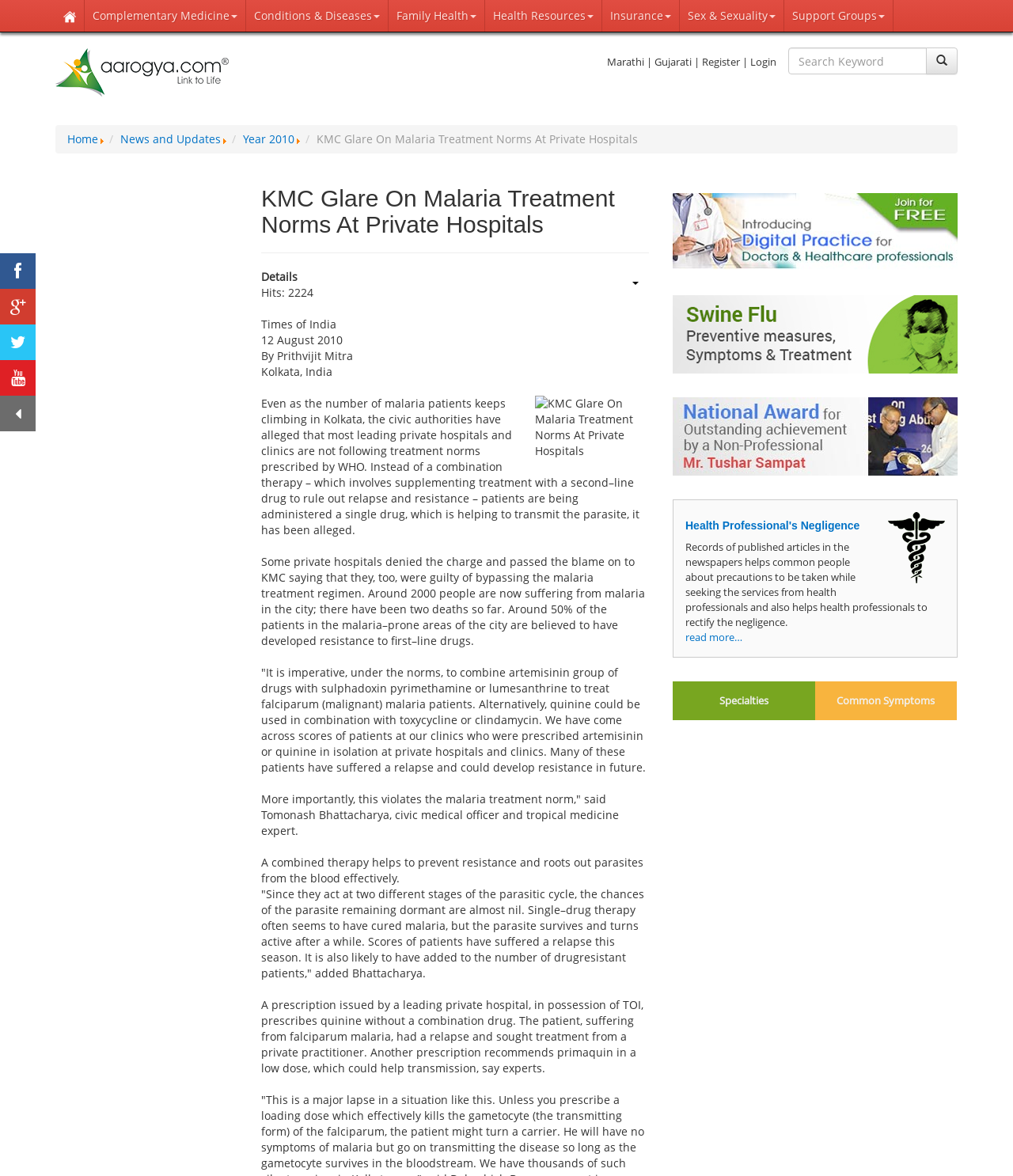What is the title of the article on the webpage?
Utilize the image to construct a detailed and well-explained answer.

The title of the article is mentioned in the heading element with the text 'KMC Glare On Malaria Treatment Norms At Private Hospitals', which is a prominent element on the webpage.